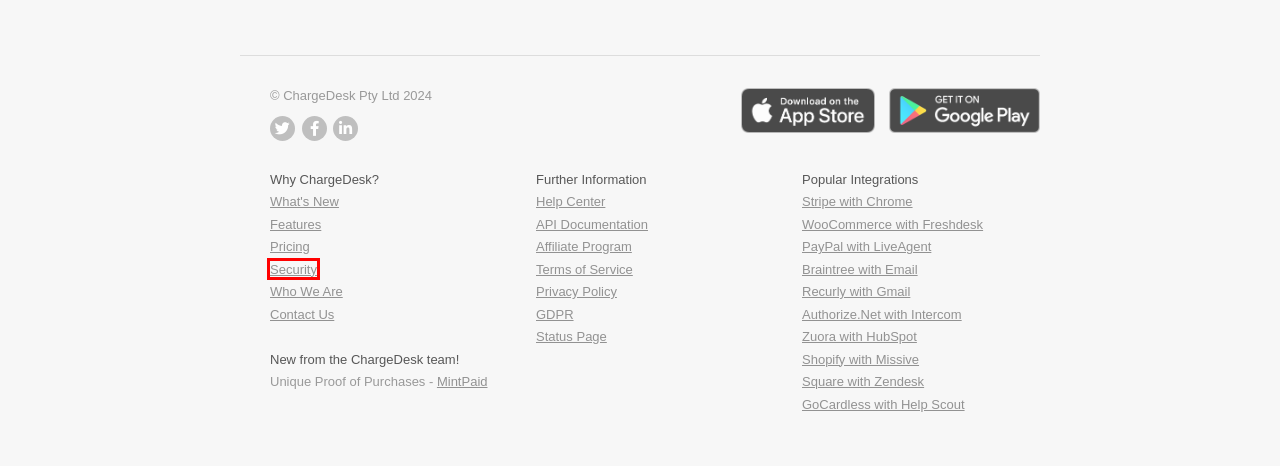You are given a screenshot depicting a webpage with a red bounding box around a UI element. Select the description that best corresponds to the new webpage after clicking the selected element. Here are the choices:
A. Pricing - ChargeDesk
B. Integrate Help Scout with GoCardless - ChargeDesk
C. Integrate Freshdesk with WooCommerce - ChargeDesk
D. Security - ChargeDesk
E. Integrate LiveAgent with PayPal - ChargeDesk
F. Help Center - ChargeDesk
G. Contact - ChargeDesk
H. Integrate Chrome with Stripe - ChargeDesk

D